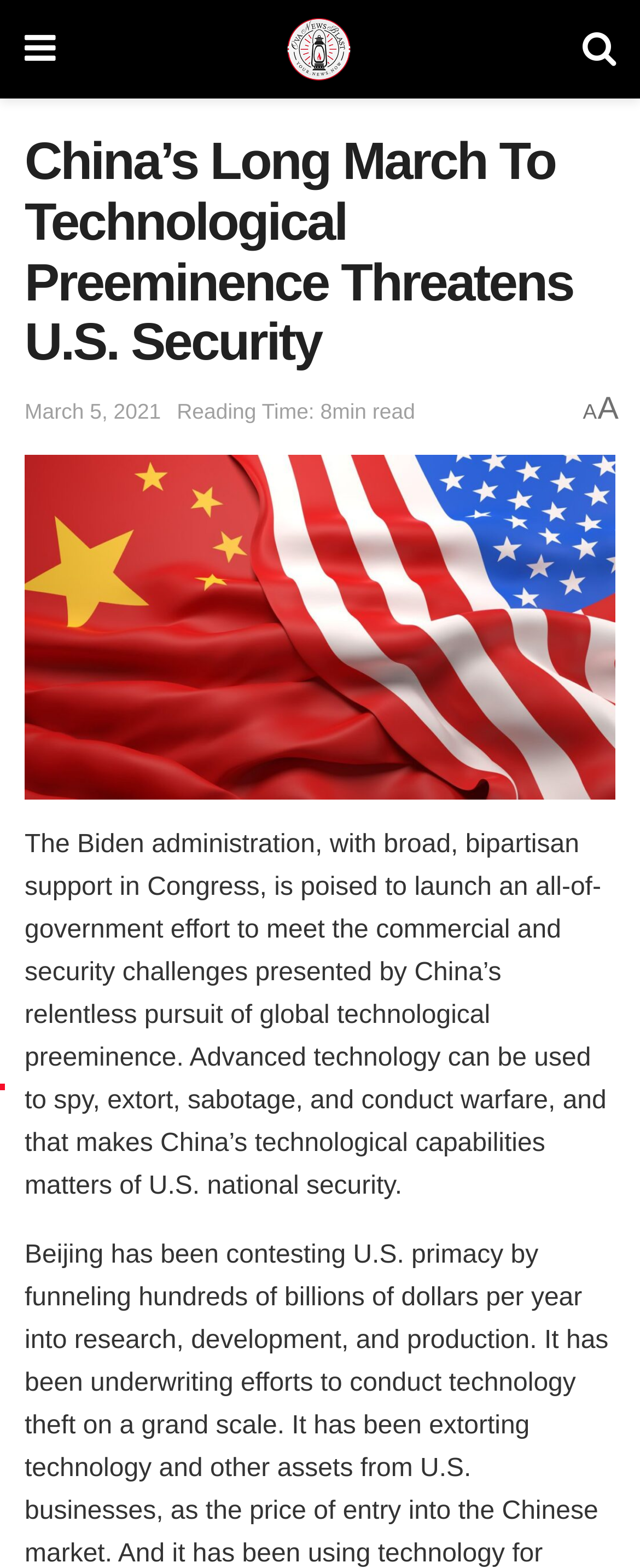What is the topic of the article?
Provide a detailed and extensive answer to the question.

The topic of the article can be inferred from the main heading, which mentions China's Long March to technological preeminence and its threat to U.S. security.